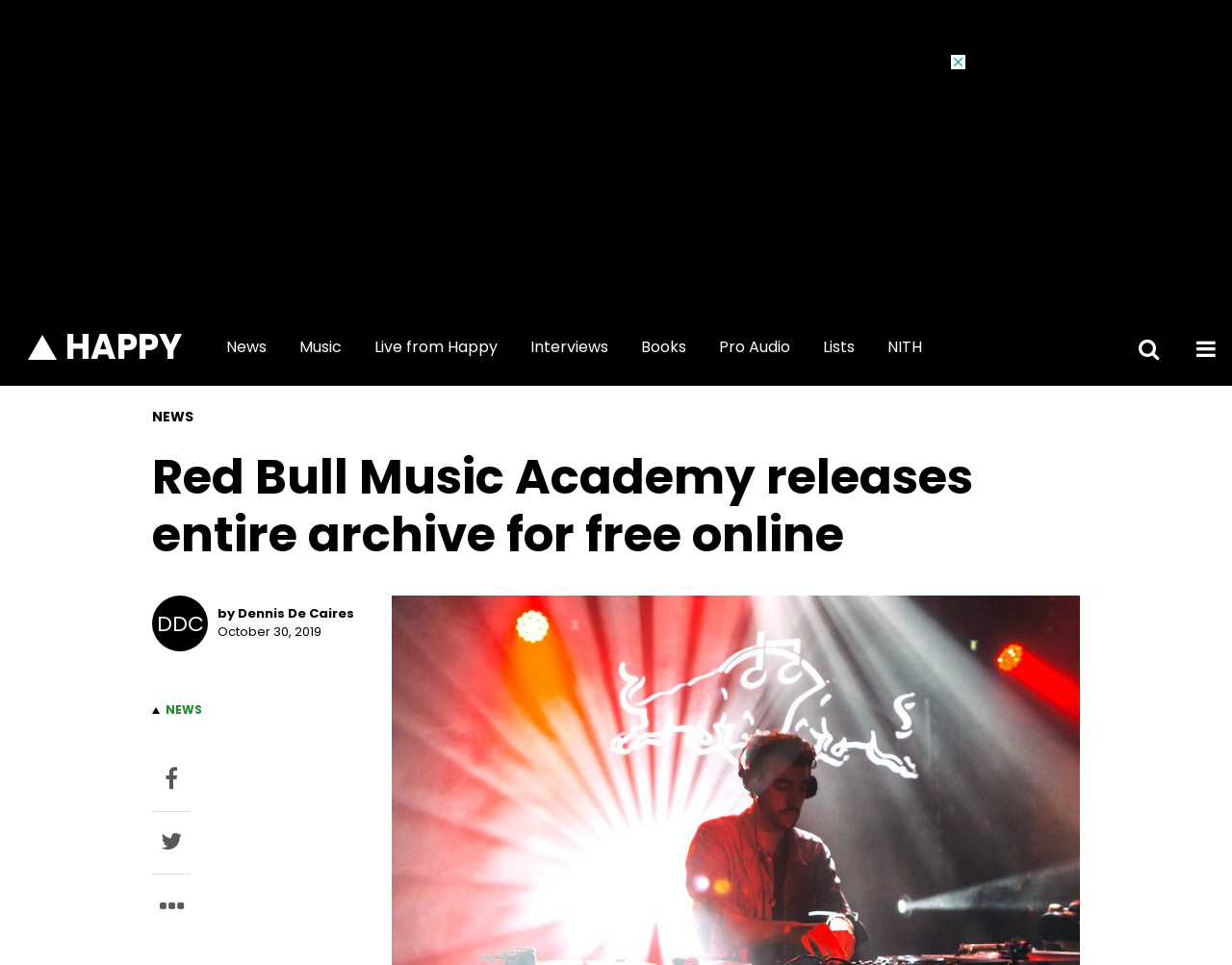How many headings are in the main content area?
Using the visual information, answer the question in a single word or phrase.

2